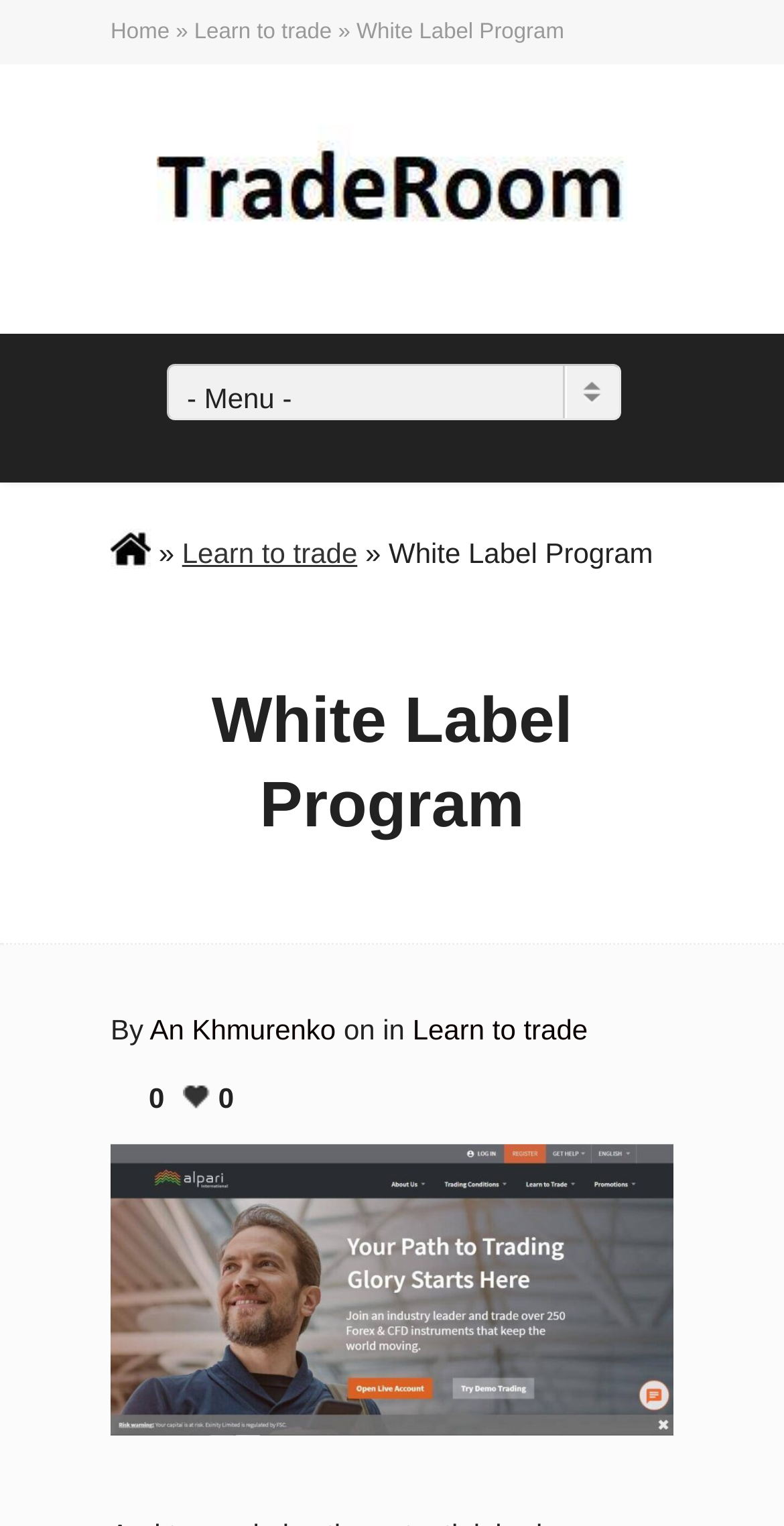Provide your answer in one word or a succinct phrase for the question: 
Who is the author of the article?

An Khmurenko